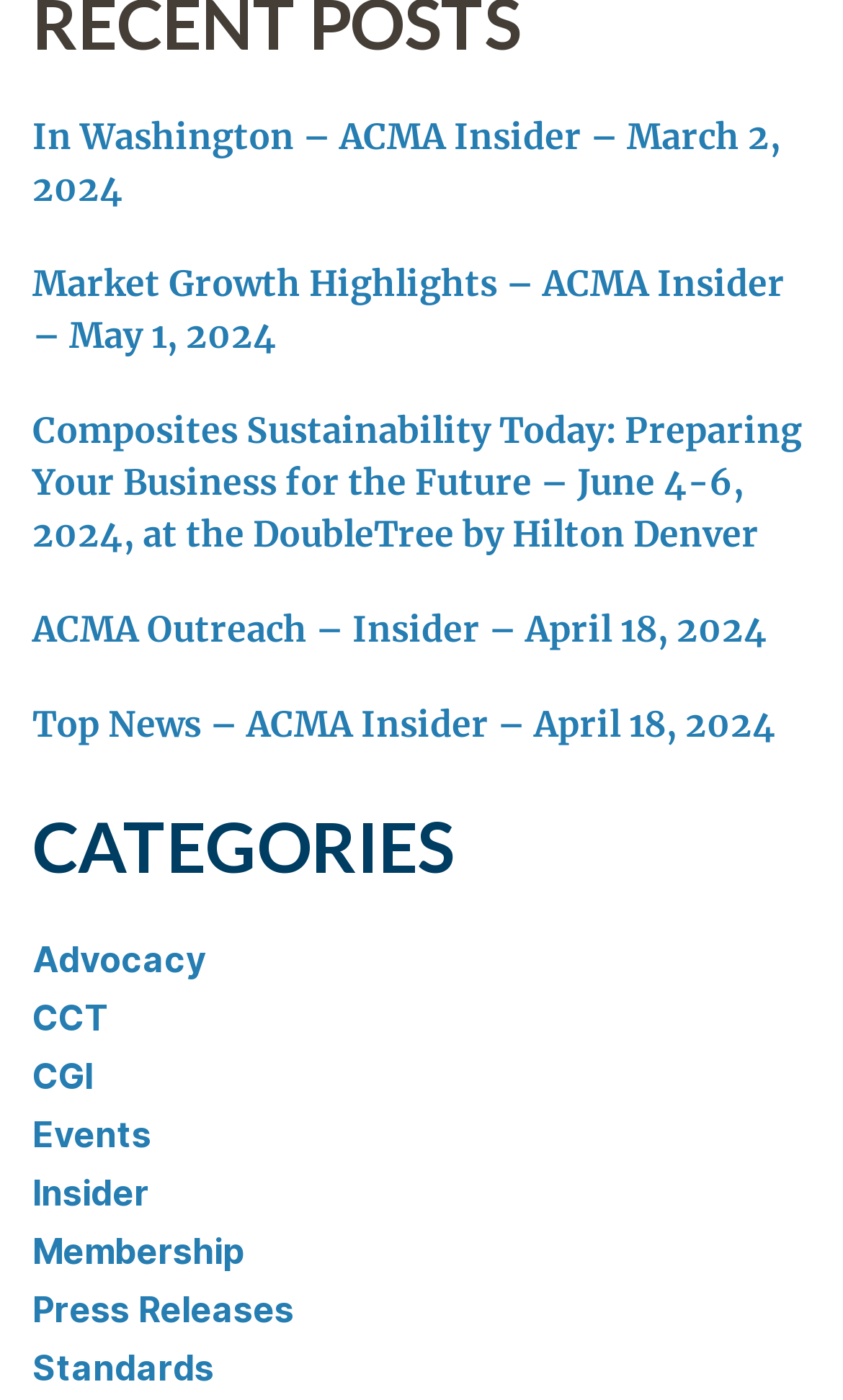Please determine the bounding box coordinates of the element to click in order to execute the following instruction: "explore Advocacy category". The coordinates should be four float numbers between 0 and 1, specified as [left, top, right, bottom].

[0.038, 0.669, 0.244, 0.7]